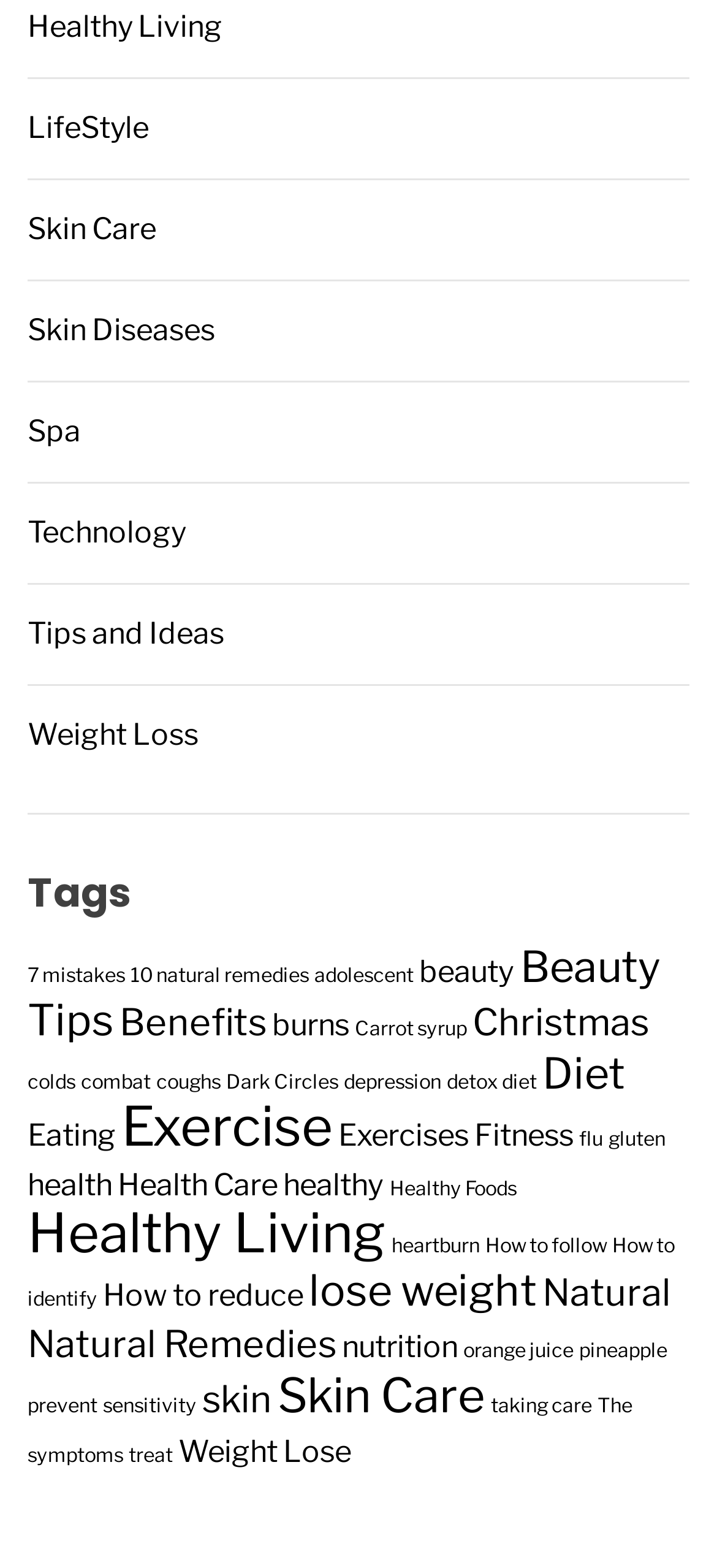Extract the bounding box of the UI element described as: "10 natural remedies".

[0.182, 0.615, 0.431, 0.63]